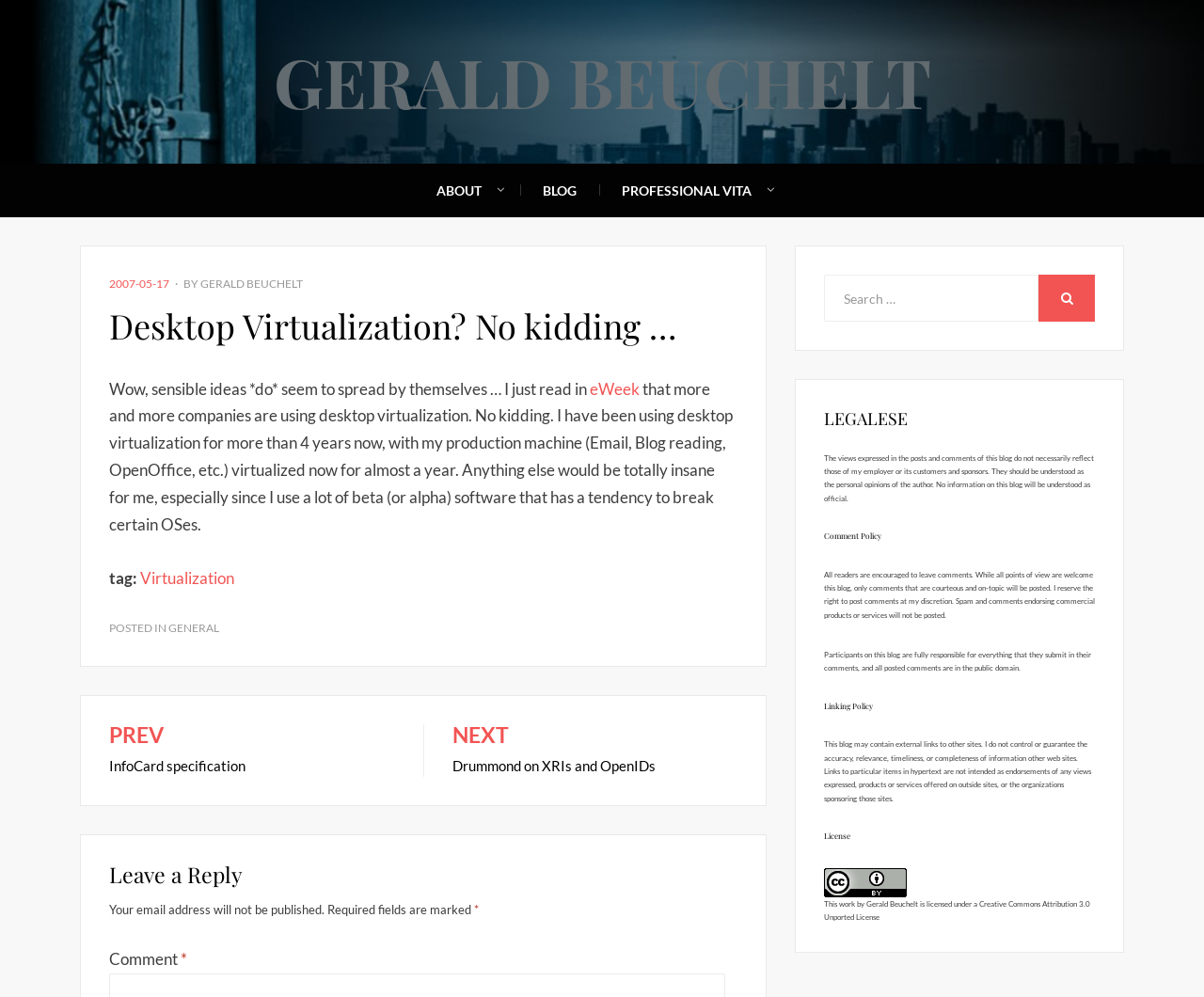Analyze the image and answer the question with as much detail as possible: 
What is the author's name?

The author's name is mentioned in the heading 'GERALD BEUCHELT' at the top of the webpage, and also in the link 'GERALD BEUCHELT' below the article title.